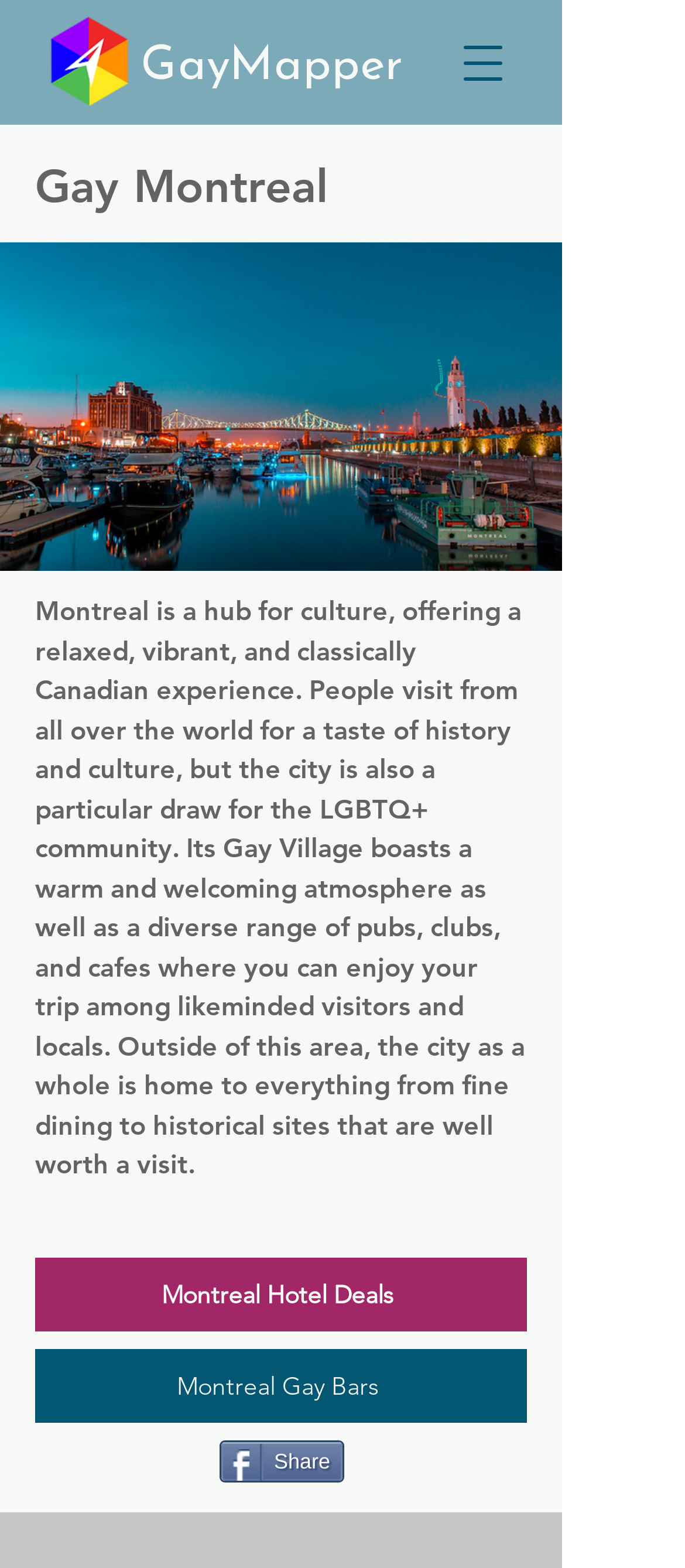What is the logo of GayMapper? Observe the screenshot and provide a one-word or short phrase answer.

GayMapper new logo